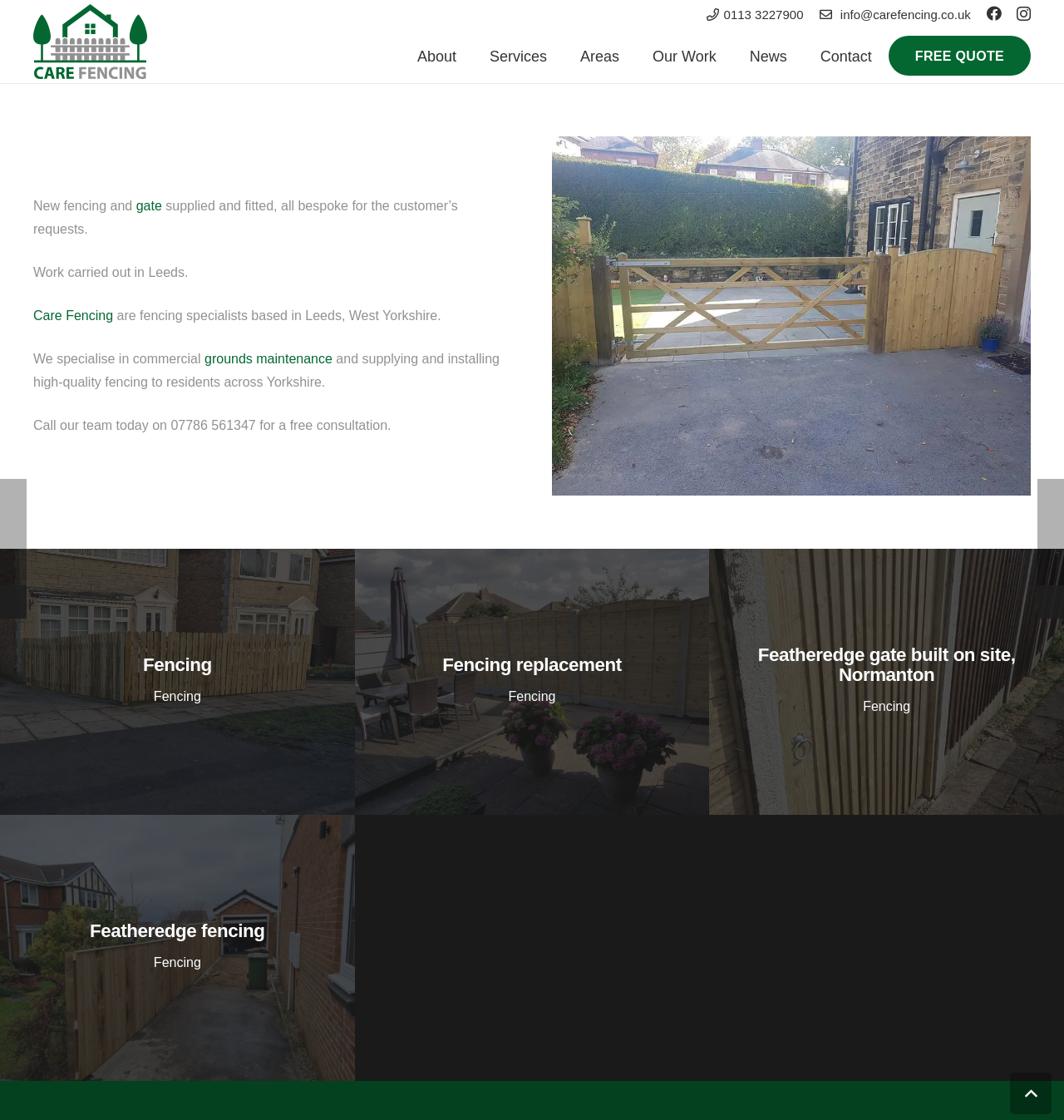Please identify the bounding box coordinates of the element's region that needs to be clicked to fulfill the following instruction: "Call the phone number". The bounding box coordinates should consist of four float numbers between 0 and 1, i.e., [left, top, right, bottom].

[0.664, 0.006, 0.755, 0.019]